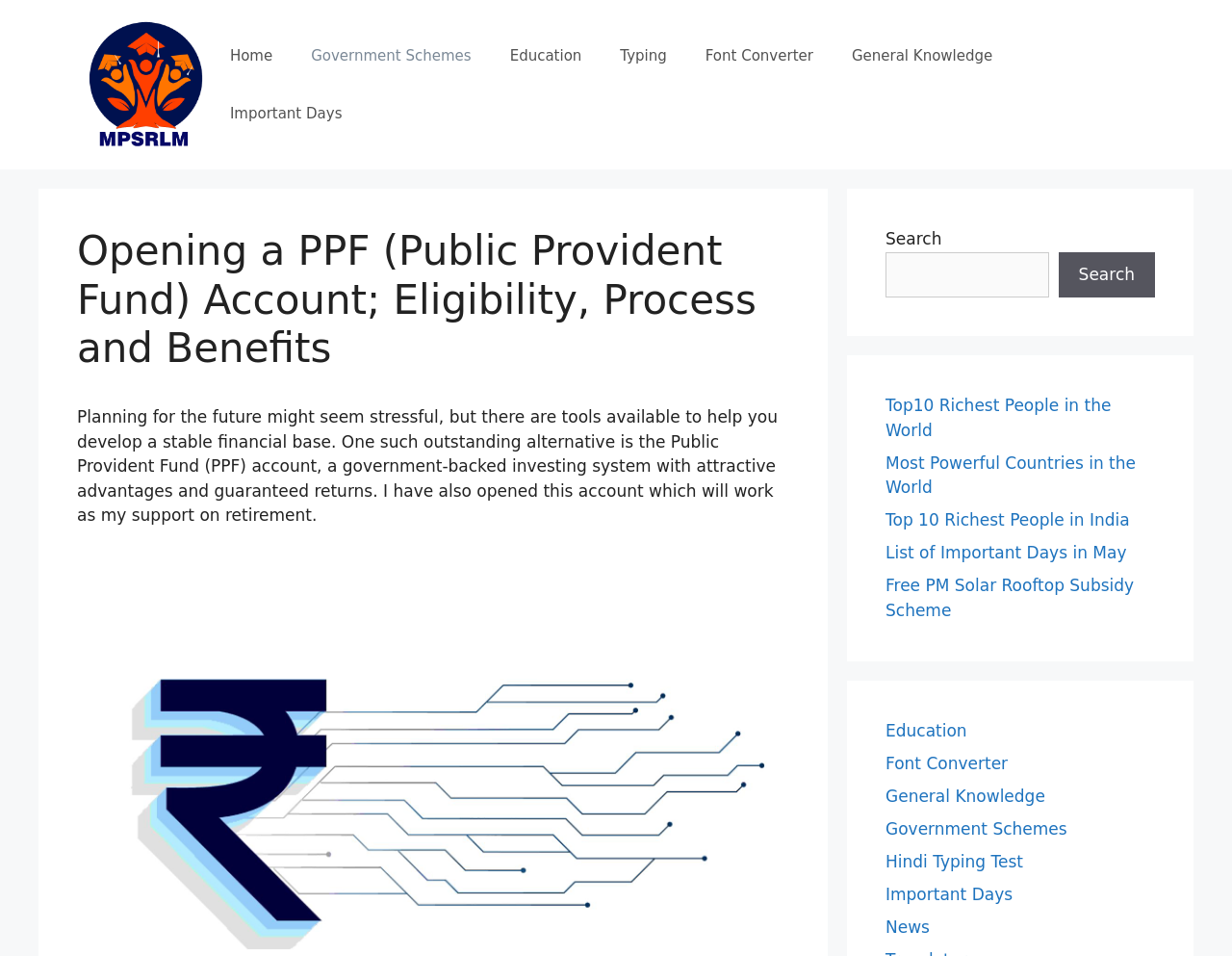Locate the bounding box for the described UI element: "Hindi Typing Test". Ensure the coordinates are four float numbers between 0 and 1, formatted as [left, top, right, bottom].

[0.719, 0.891, 0.83, 0.912]